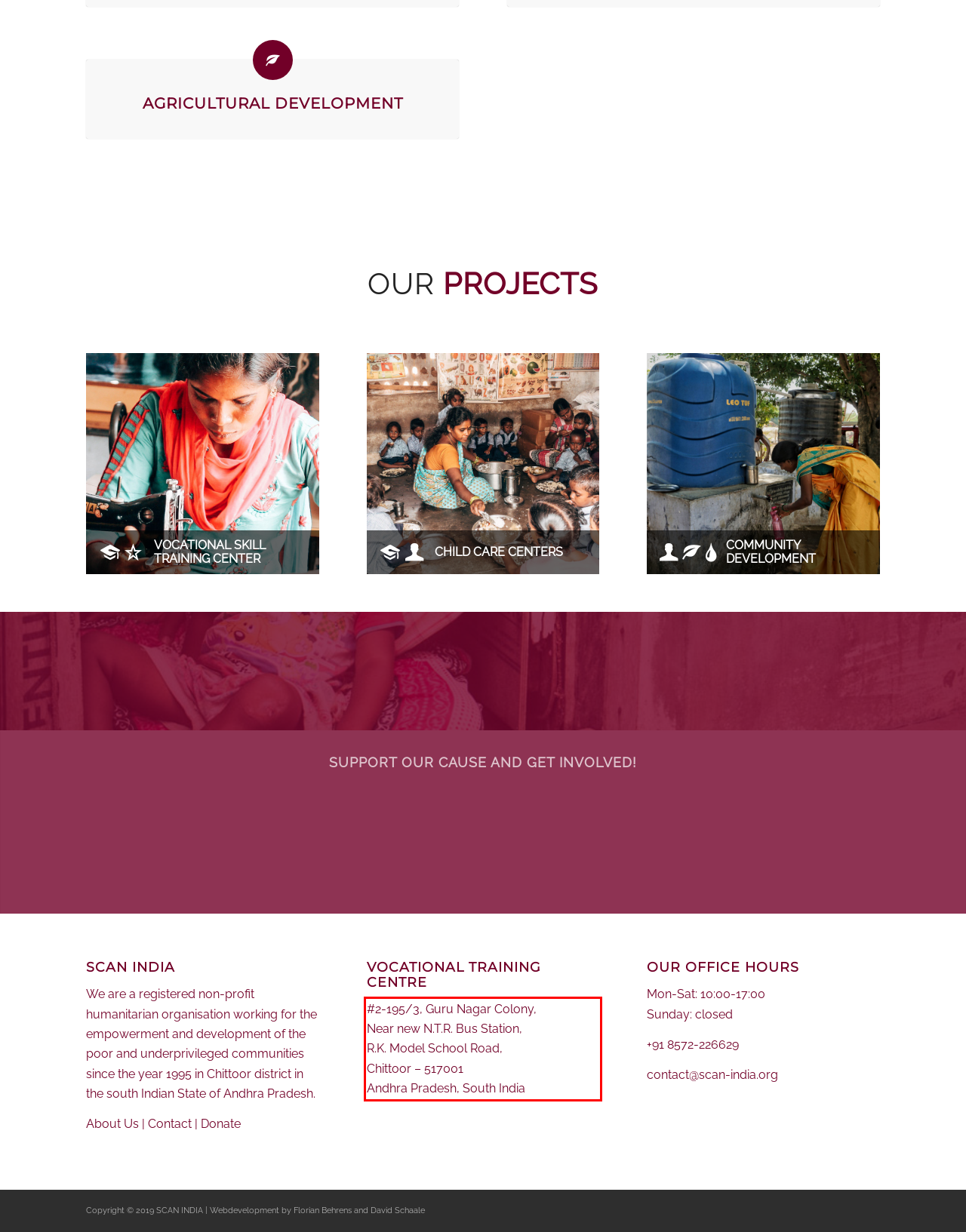Please identify the text within the red rectangular bounding box in the provided webpage screenshot.

#2-195/3, Guru Nagar Colony, Near new N.T.R. Bus Station, R.K. Model School Road, Chittoor – 517001 Andhra Pradesh, South India